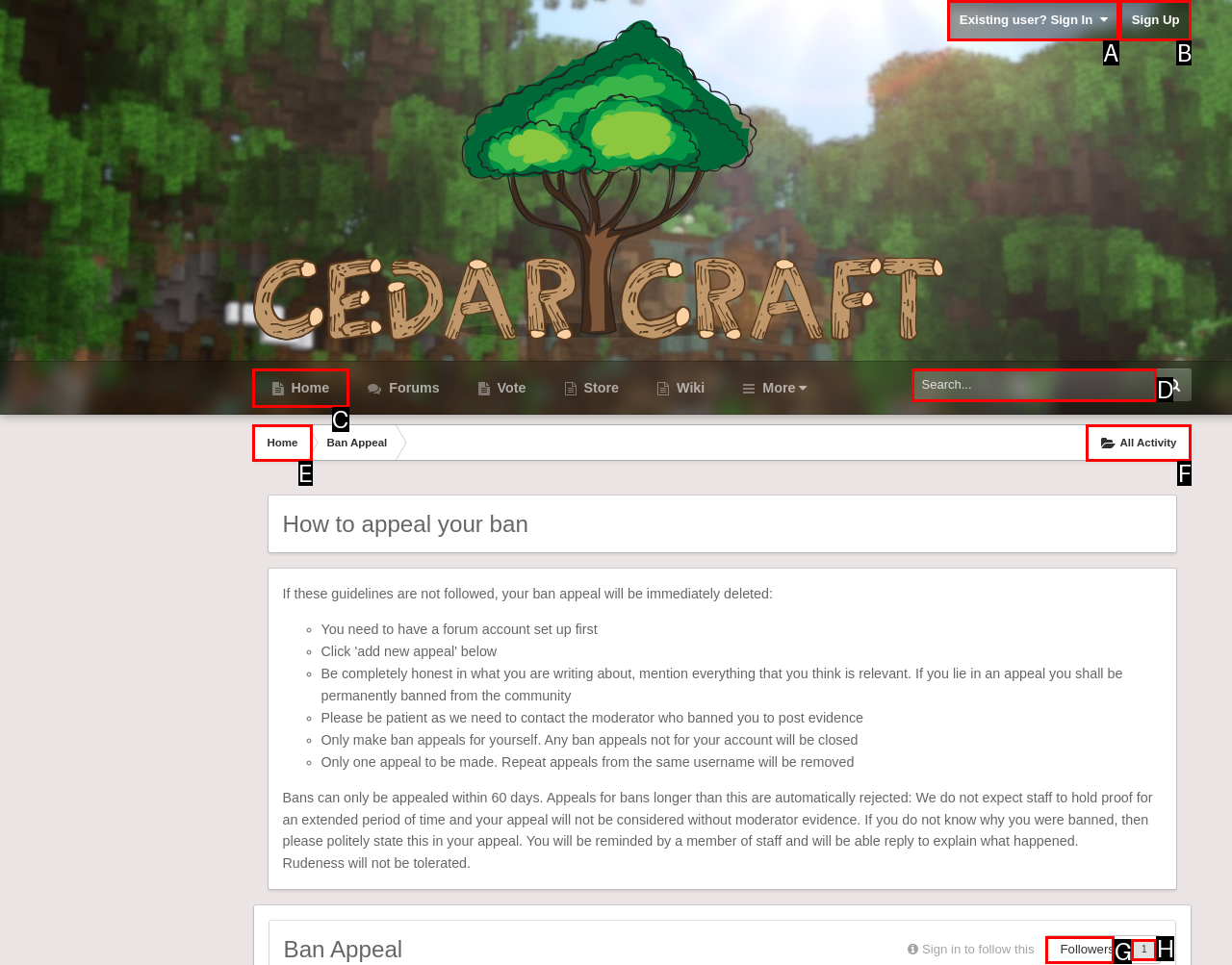Tell me which element should be clicked to achieve the following objective: Sign in to the forum
Reply with the letter of the correct option from the displayed choices.

A